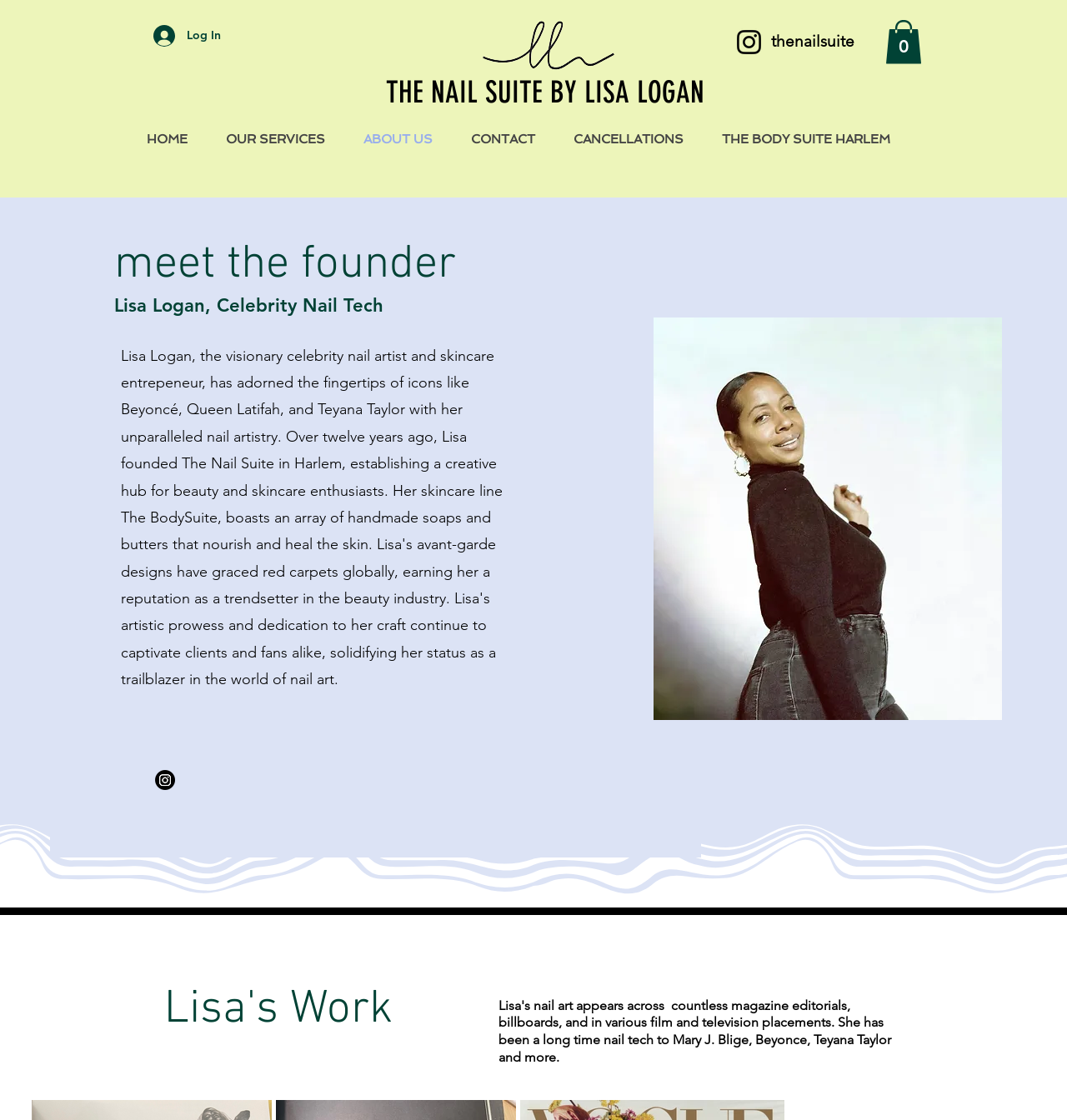What is the name of the founder?
Please look at the screenshot and answer using one word or phrase.

Lisa Logan